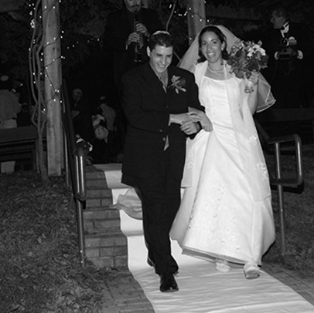What is the bride holding in her hands?
Using the image as a reference, answer the question in detail.

According to the caption, the bride is holding a bouquet of flowers in her hands, which adds a touch of vibrancy to the scene.